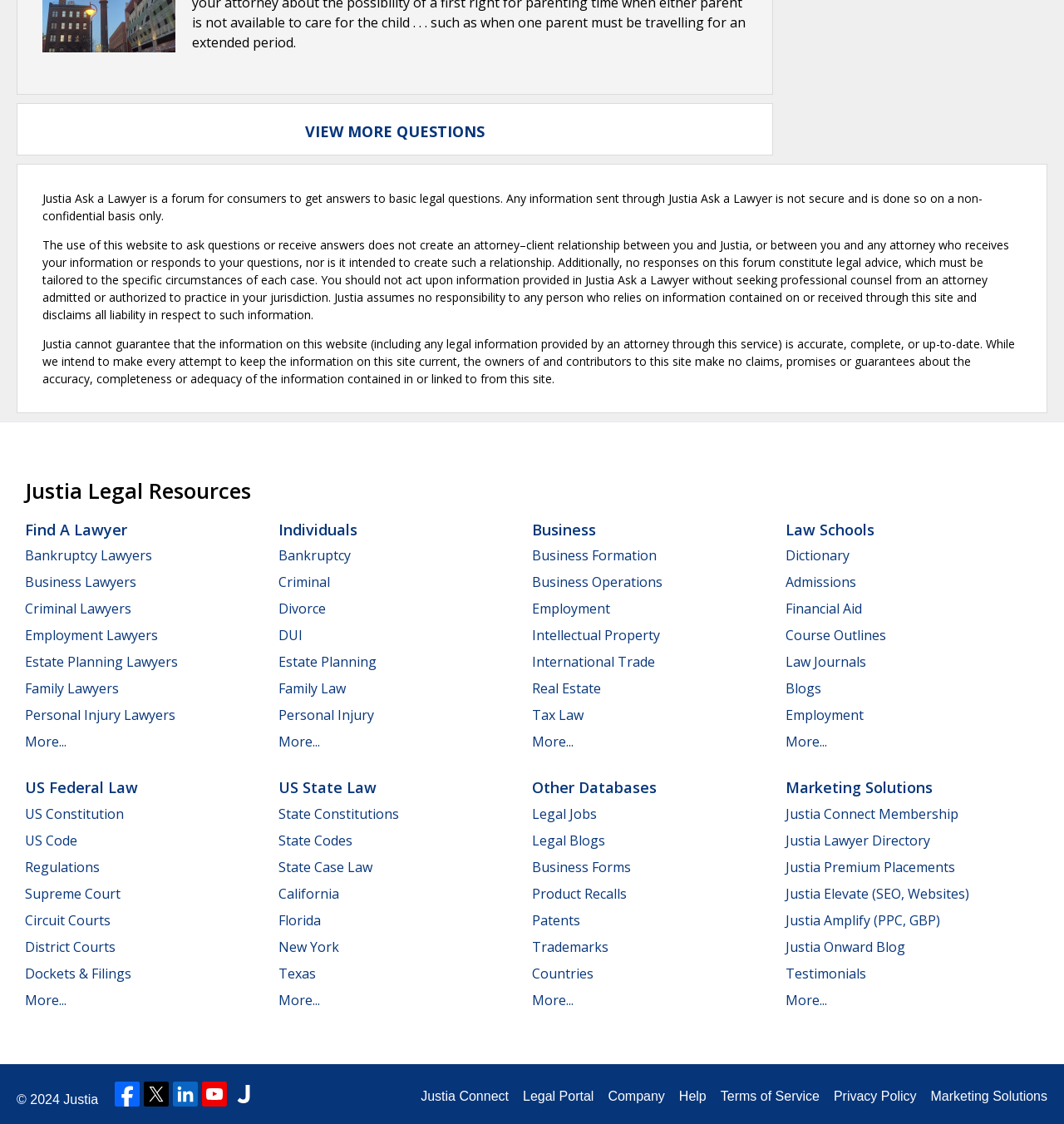Identify the bounding box for the element characterized by the following description: "Dockets & Filings".

[0.023, 0.858, 0.123, 0.874]